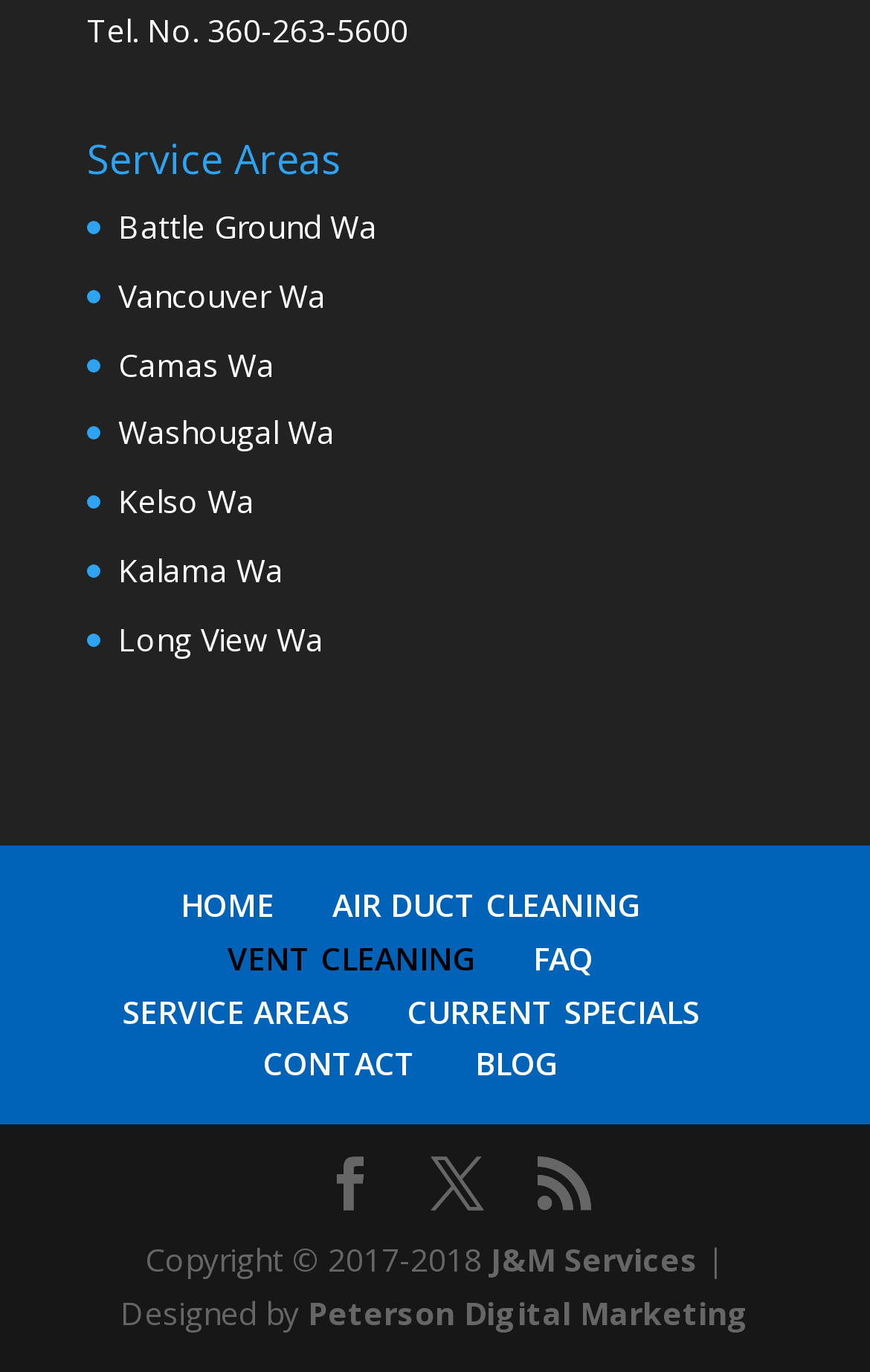Using the information shown in the image, answer the question with as much detail as possible: How many navigation links are there?

The navigation links are located at the top and middle of the webpage, and there are 9 links in total, which are 'HOME', 'AIR DUCT CLEANING', 'VENT CLEANING', 'FAQ', 'SERVICE AREAS', 'CURRENT SPECIALS', 'CONTACT', 'BLOG', and three social media links.